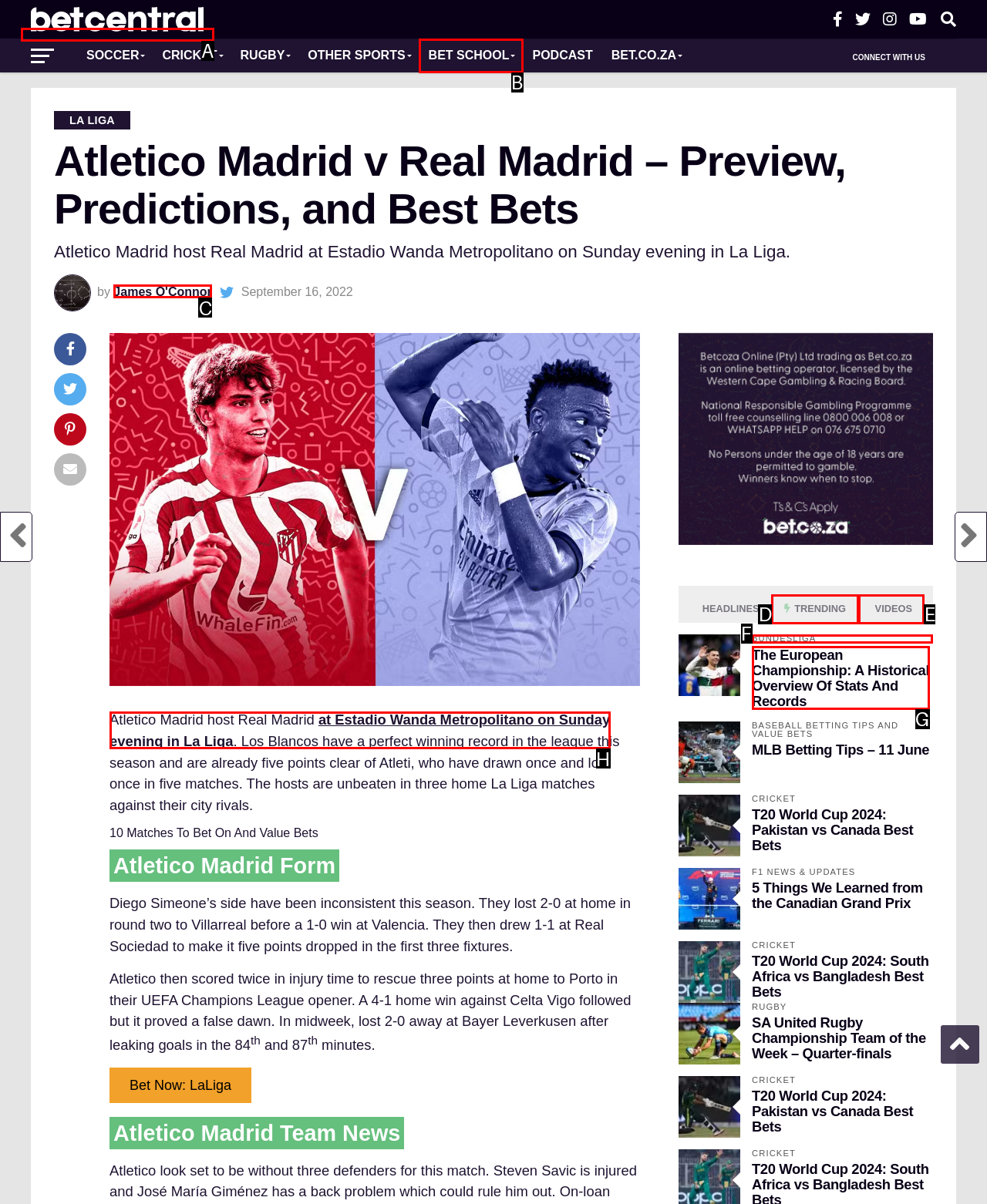For the task: View the 'BUNDESLIGA' section, identify the HTML element to click.
Provide the letter corresponding to the right choice from the given options.

F